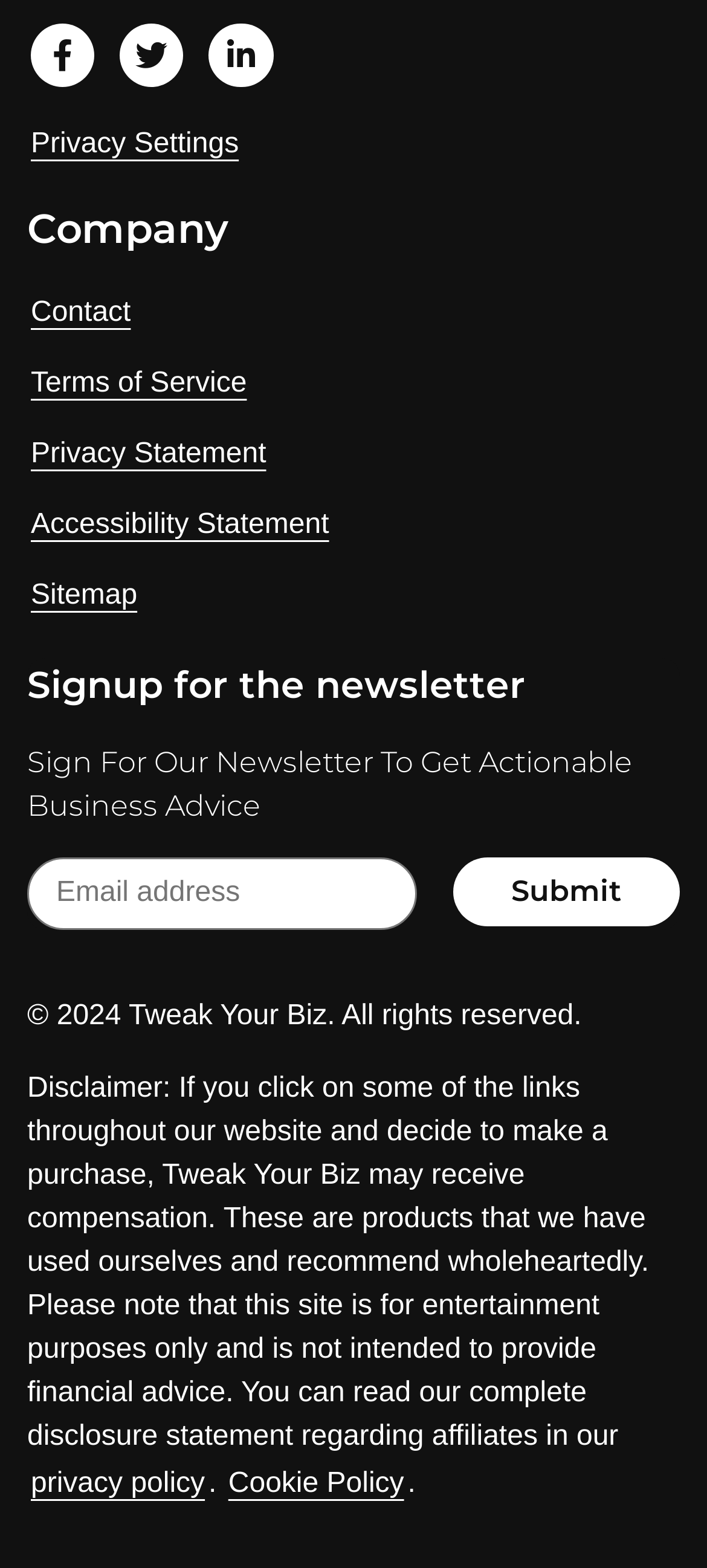What social media platforms are linked? Based on the image, give a response in one word or a short phrase.

Facebook, X, LinkedIn